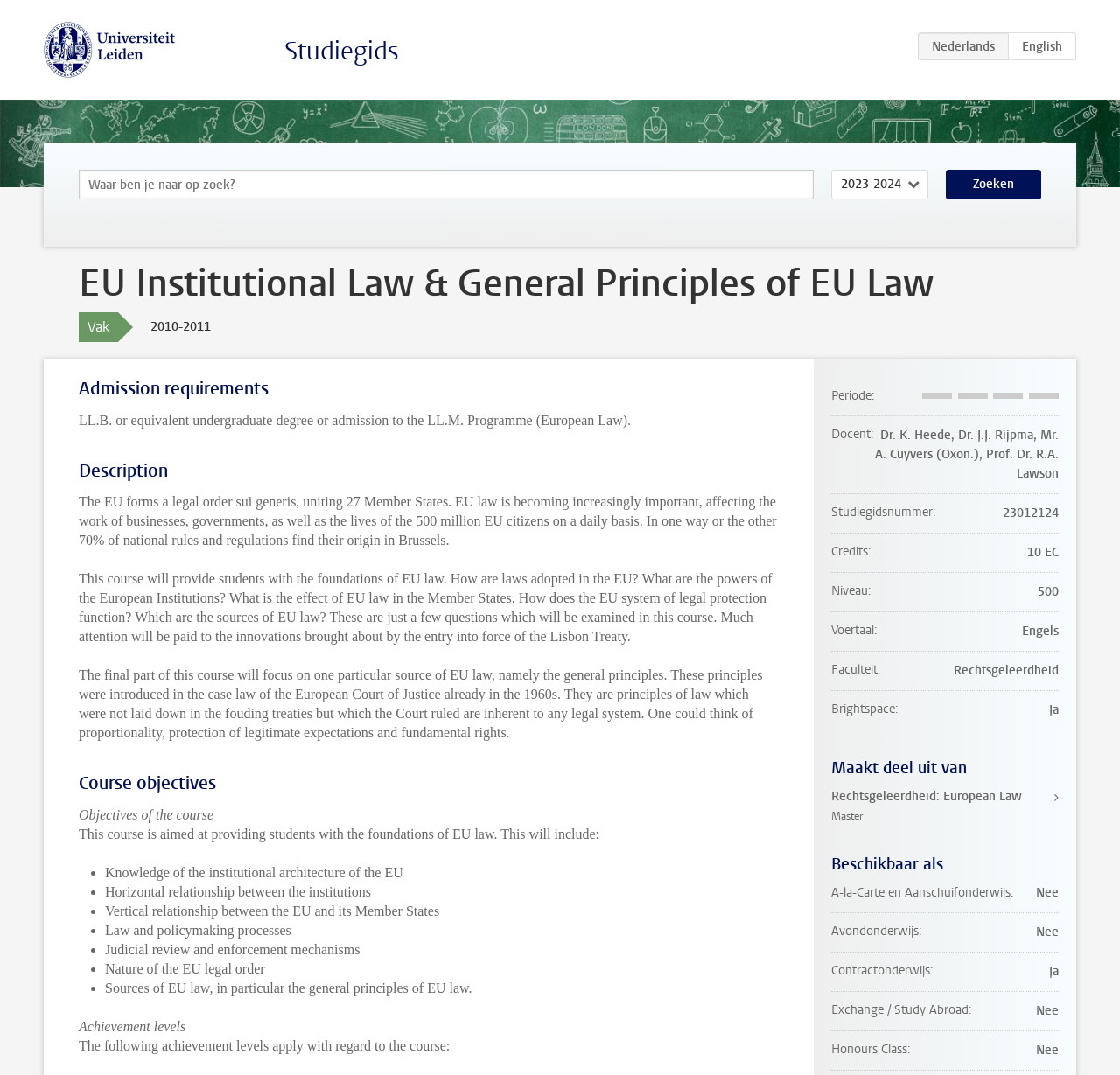Answer the question below using just one word or a short phrase: 
Is the course available as Avondonderwijs?

Nee